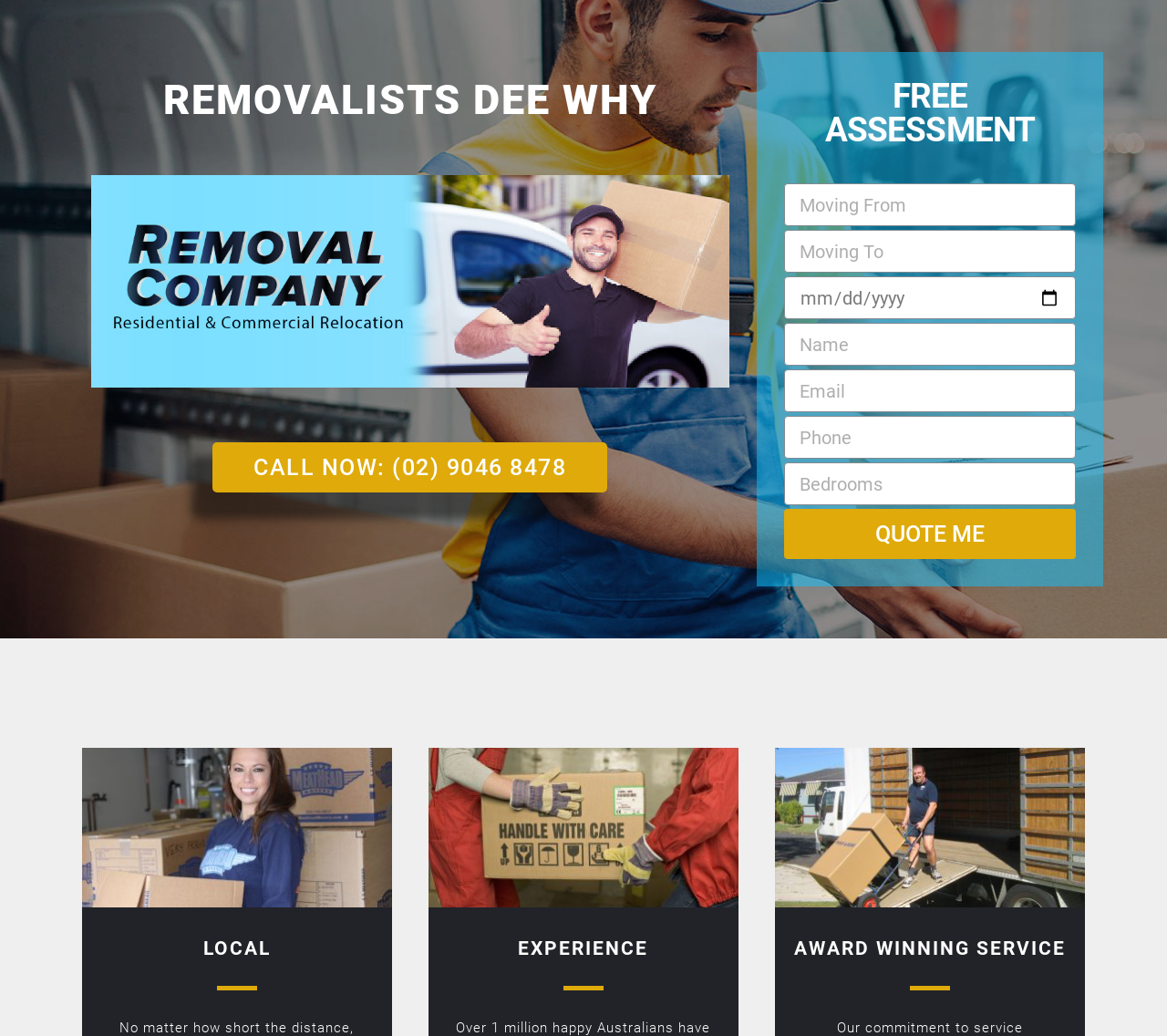Create a detailed summary of the webpage's content and design.

This webpage is about a removalist service in Dee Why, with a focus on local moves. At the top, there is a heading "REMOVALISTS DEE WHY" followed by an image of a removal company. Below this, there is a call-to-action button "CALL NOW: (02) 9046 8478" to encourage visitors to contact the service.

On the right side of the page, there is a section with a heading "FREE ASSESSMENT" where visitors can fill out a form to request a quote. The form includes fields for "Moving From", "Moving To", "Date of Move", "Name", "Email", "Phone", and "Bedrooms". The "Date of Move" field is a date picker with separate spin buttons for month, day, and year. Below the form, there is a "QUOTE ME" button to submit the request.

The bottom half of the page is divided into three sections, each with an image and a heading. The first section is about the service being local, with an image of a local removalist and a heading "LOCAL". The second section highlights the experience of the removalists, with an image of experienced removalists and a heading "EXPERIENCE". The third section showcases the award-winning service, with an image of an award and a heading "AWARD WINNING SERVICE".